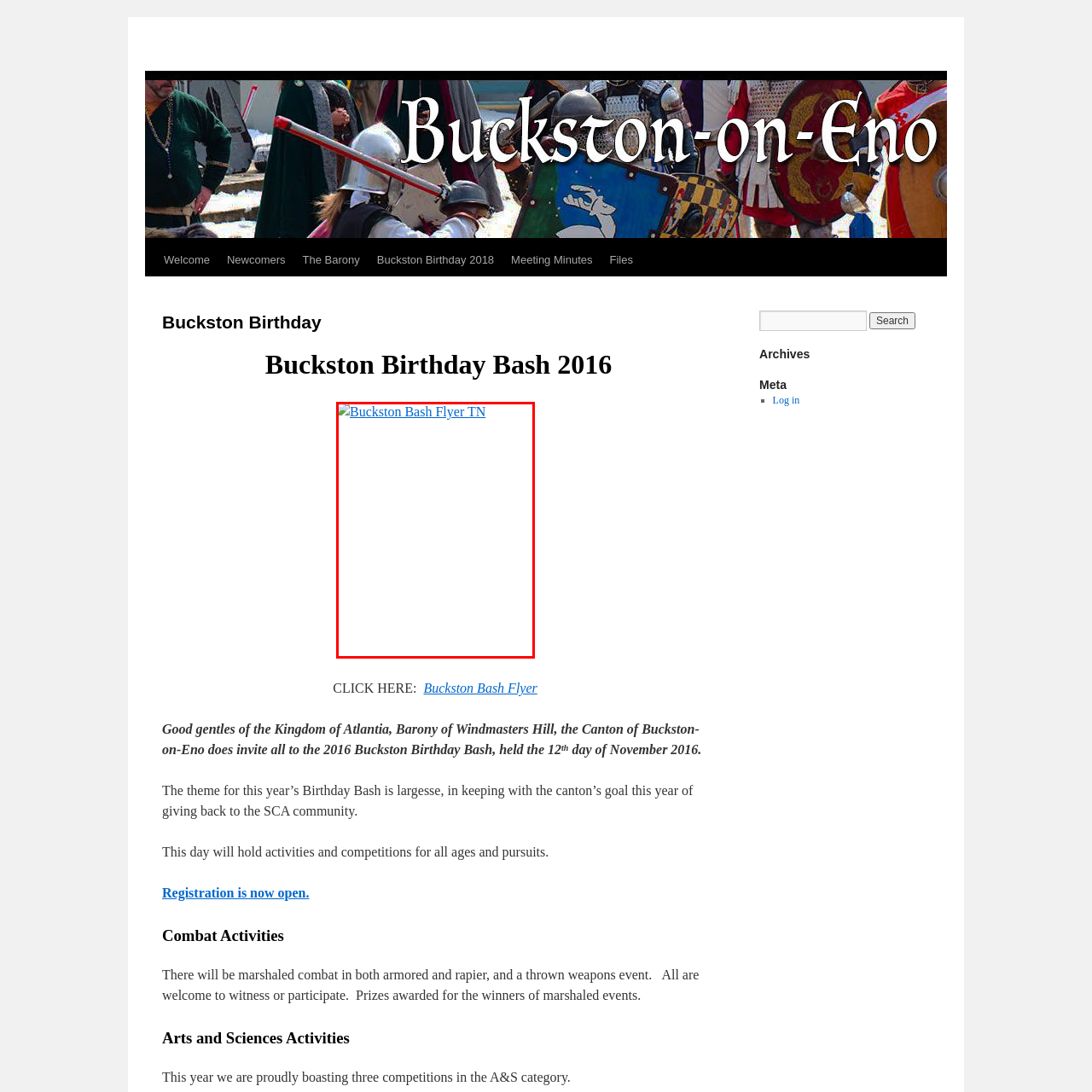What is the name of the kingdom that hosts the event?
Inspect the image portion within the red bounding box and deliver a detailed answer to the question.

The caption states that the event is hosted by the Canton of Buckston-on-Eno within the Kingdom of Atlantia, indicating that the Kingdom of Atlantia is the overarching entity that hosts the event.